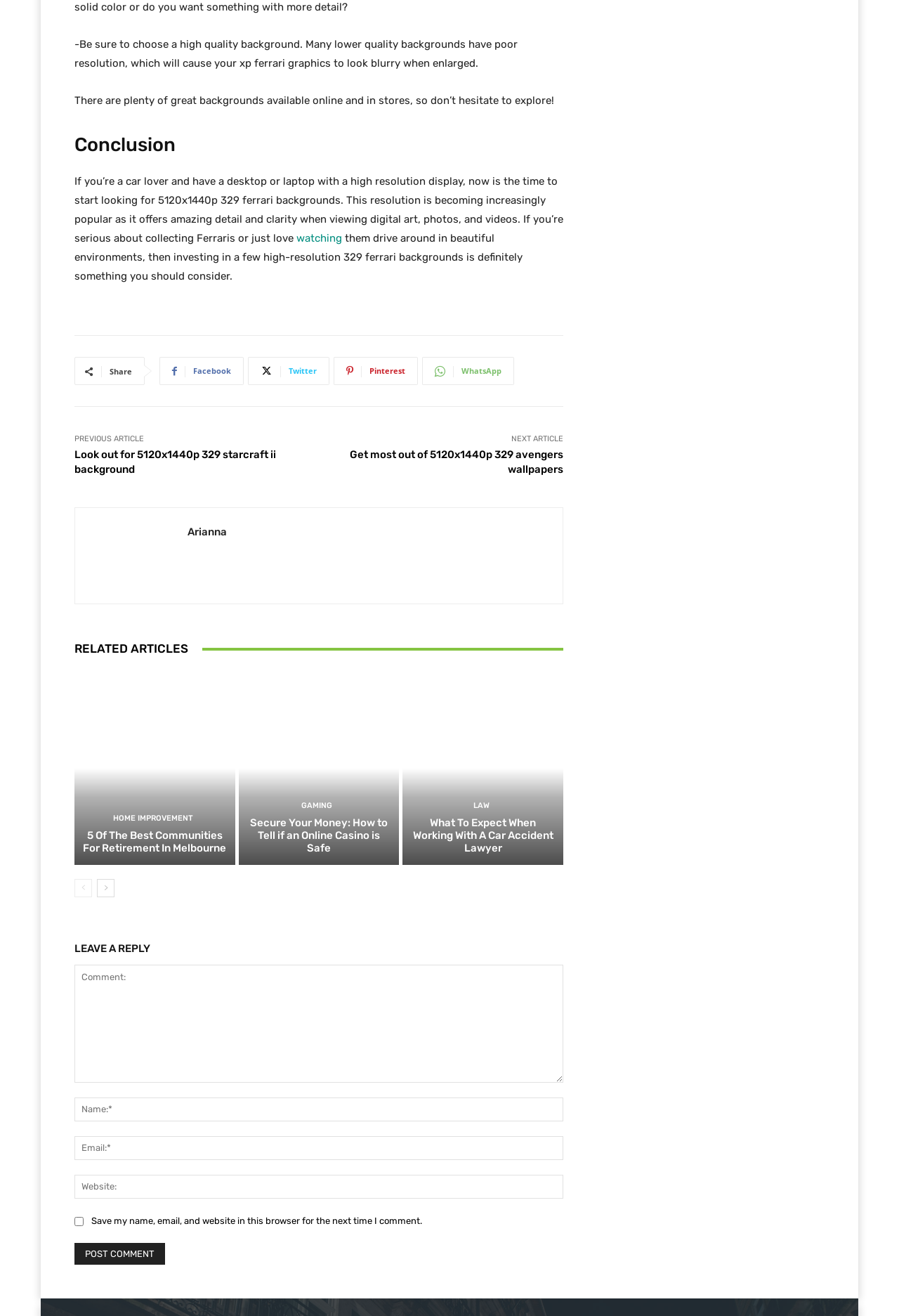What is the topic of the article?
Based on the visual content, answer with a single word or a brief phrase.

Ferrari backgrounds